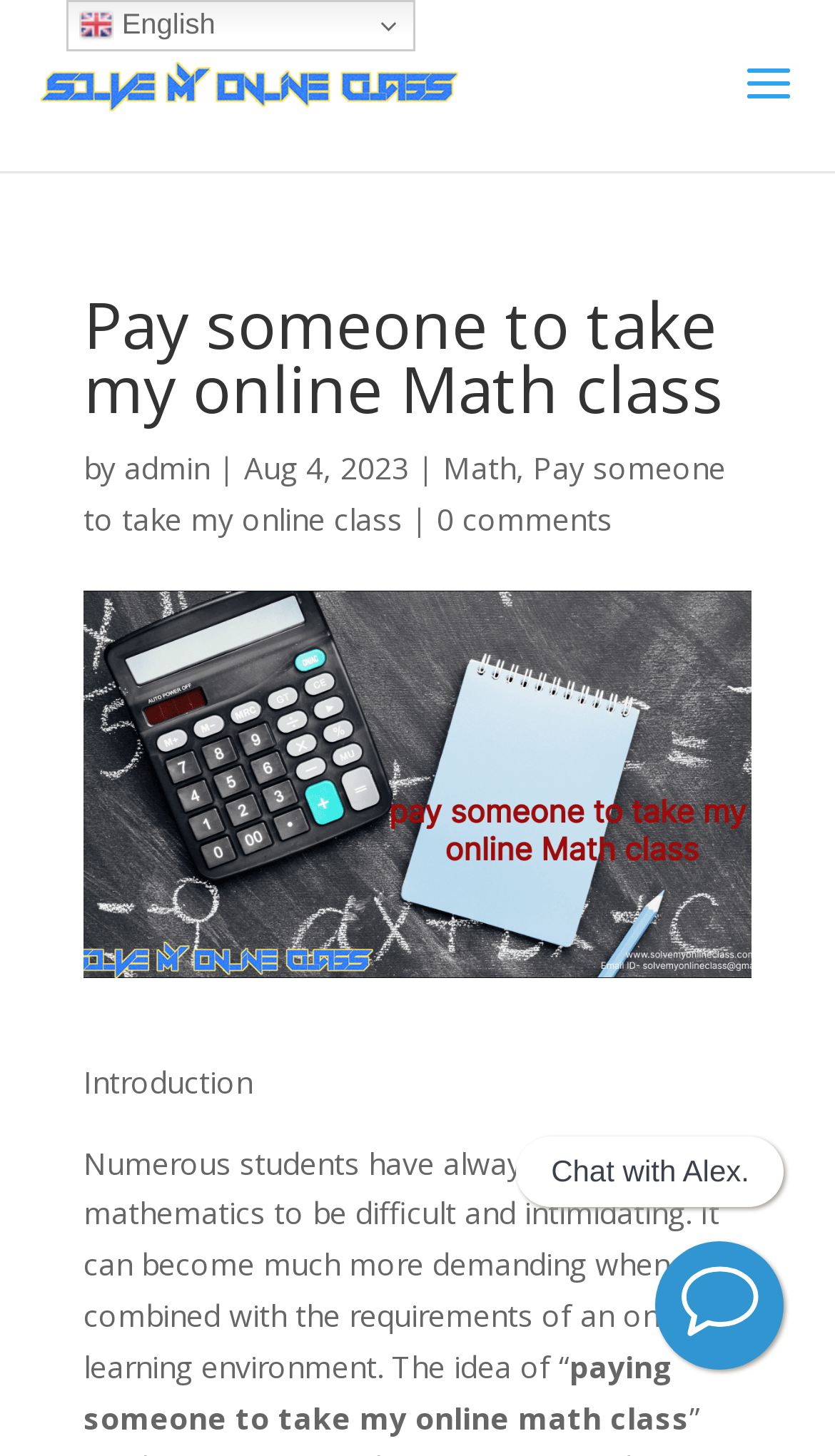Identify the bounding box for the given UI element using the description provided. Coordinates should be in the format (top-left x, top-left y, bottom-right x, bottom-right y) and must be between 0 and 1. Here is the description: 0 comments

[0.523, 0.342, 0.733, 0.37]